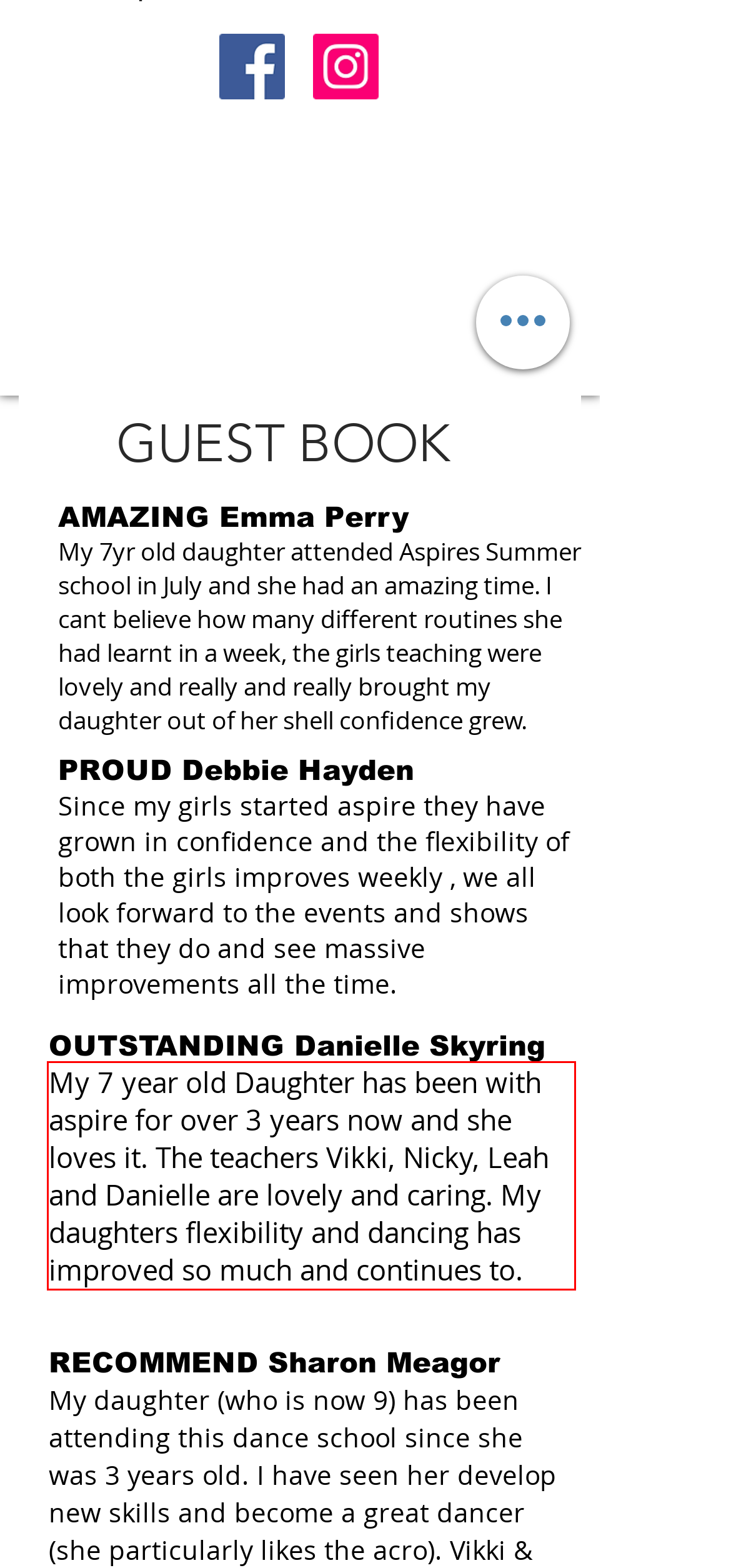Given a screenshot of a webpage, identify the red bounding box and perform OCR to recognize the text within that box.

My 7 year old Daughter has been with aspire for over 3 years now and she loves it. The teachers Vikki, Nicky, Leah and Danielle are lovely and caring. My daughters flexibility and dancing has improved so much and continues to.